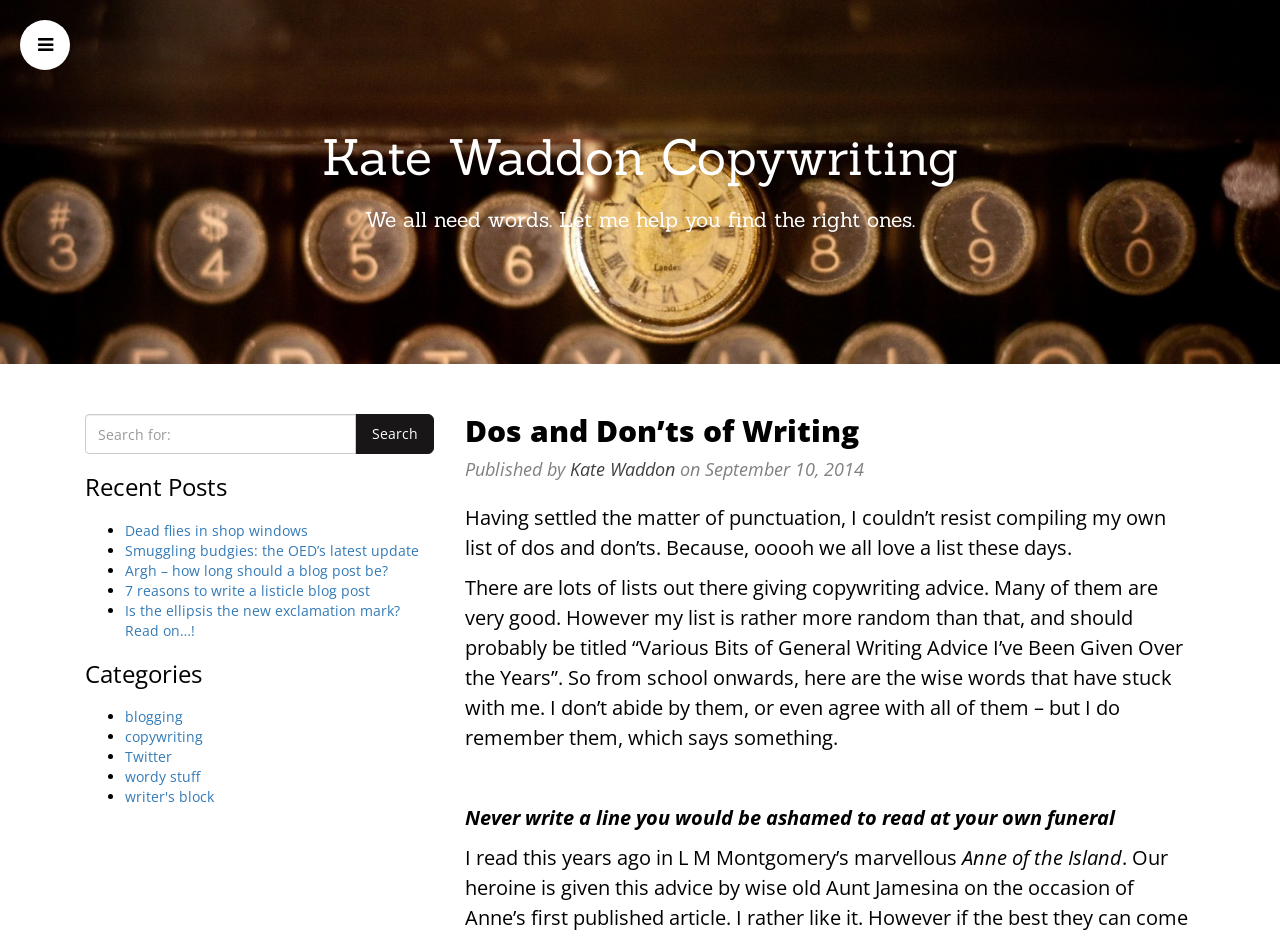Can you find the bounding box coordinates of the area I should click to execute the following instruction: "Read the 'Dos and Don’ts of Writing' article"?

[0.363, 0.443, 0.934, 0.478]